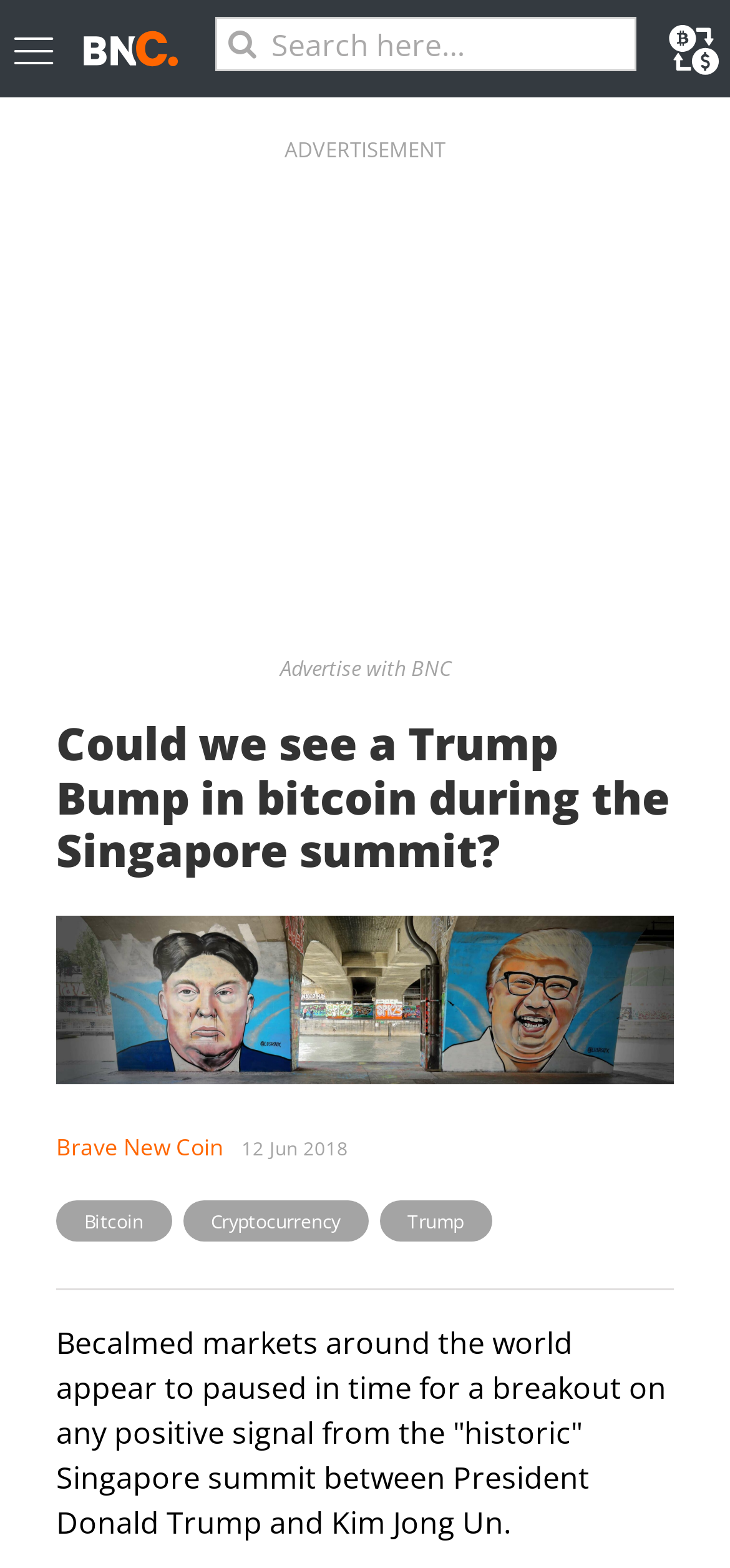Extract the bounding box coordinates for the HTML element that matches this description: "Bitcoin". The coordinates should be four float numbers between 0 and 1, i.e., [left, top, right, bottom].

[0.077, 0.766, 0.235, 0.792]